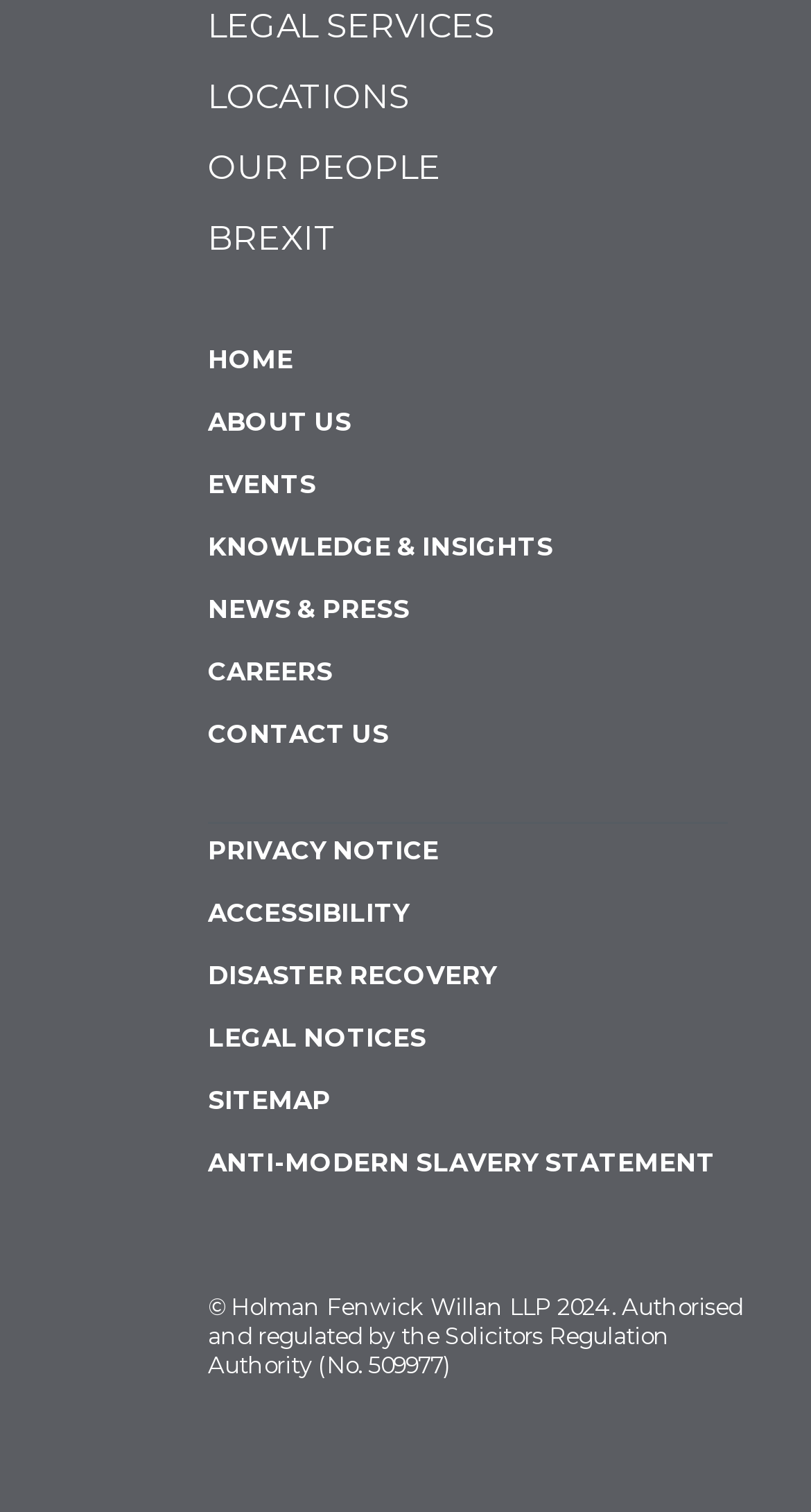How many links are in the main menu?
Refer to the image and provide a detailed answer to the question.

I counted the number of links in the main menu, which are 'LEGAL SERVICES', 'LOCATIONS', 'OUR PEOPLE', 'BREXIT', 'HOME', 'ABOUT US', 'EVENTS', 'KNOWLEDGE & INSIGHTS', 'NEWS & PRESS', 'CAREERS', 'CONTACT US', 'PRIVACY NOTICE', and 'ACCESSIBILITY'.